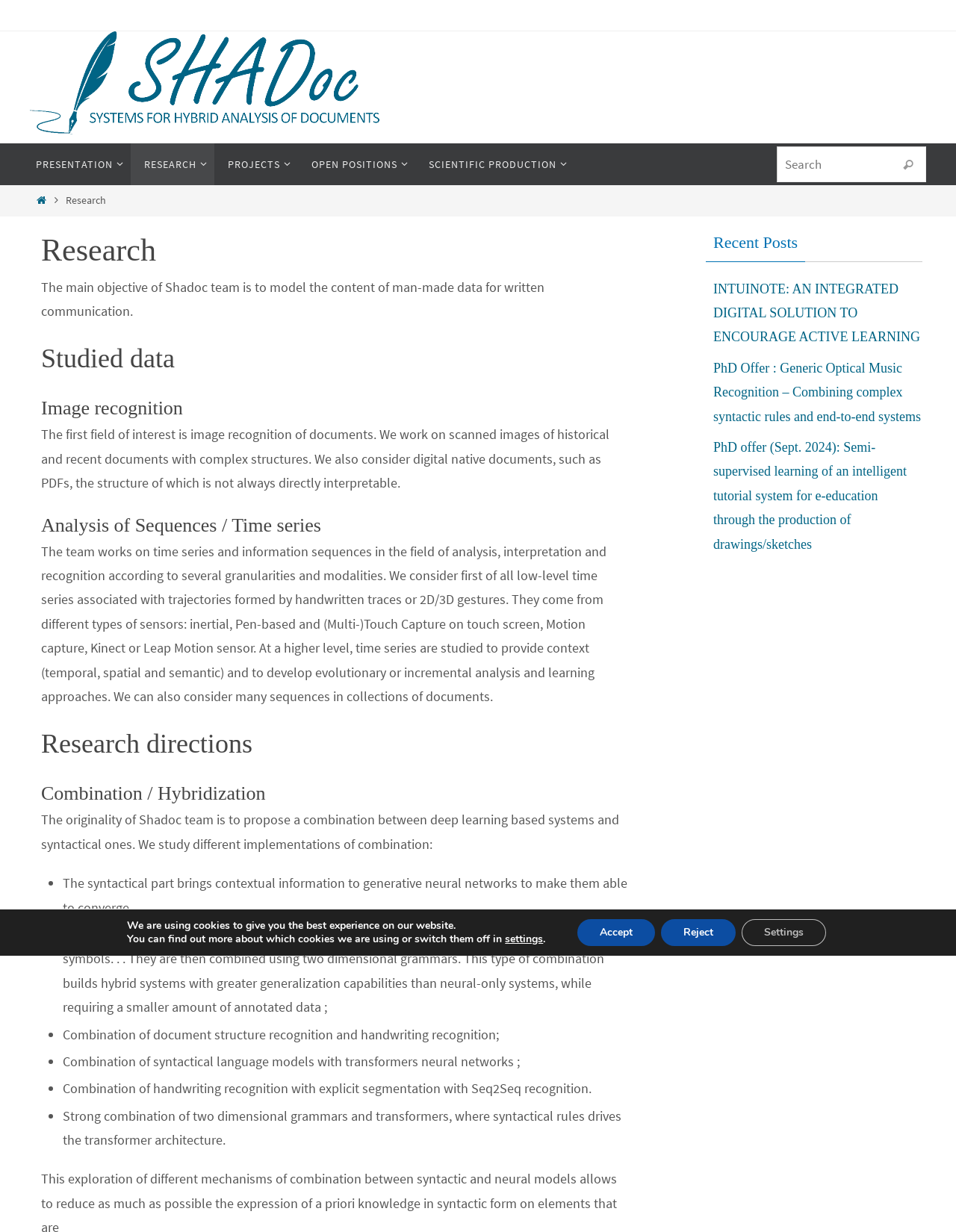Select the bounding box coordinates of the element I need to click to carry out the following instruction: "Click on image recognition heading".

[0.043, 0.32, 0.66, 0.343]